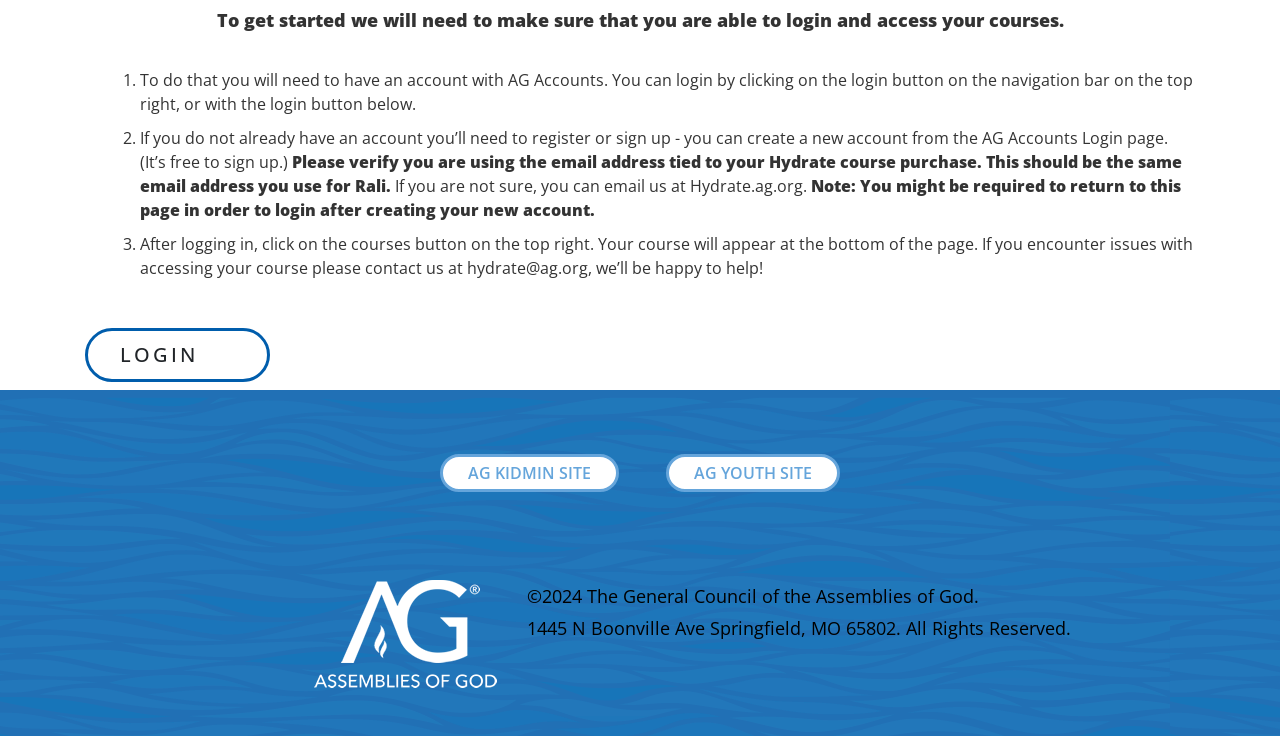Based on the description "AG Youth Site", find the bounding box of the specified UI element.

[0.52, 0.617, 0.656, 0.668]